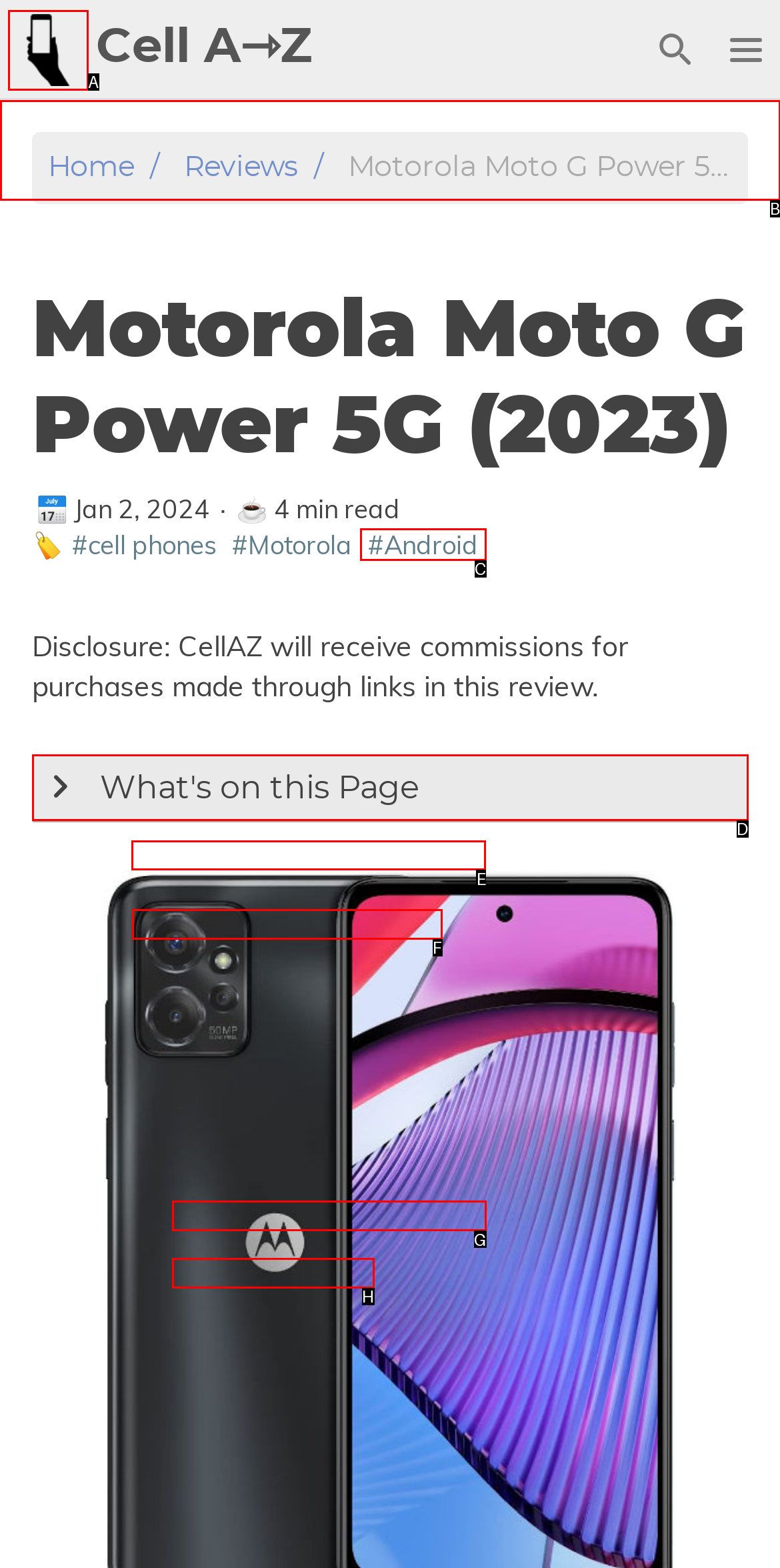Choose the HTML element that should be clicked to achieve this task: Check the Technical Specifications
Respond with the letter of the correct choice.

E